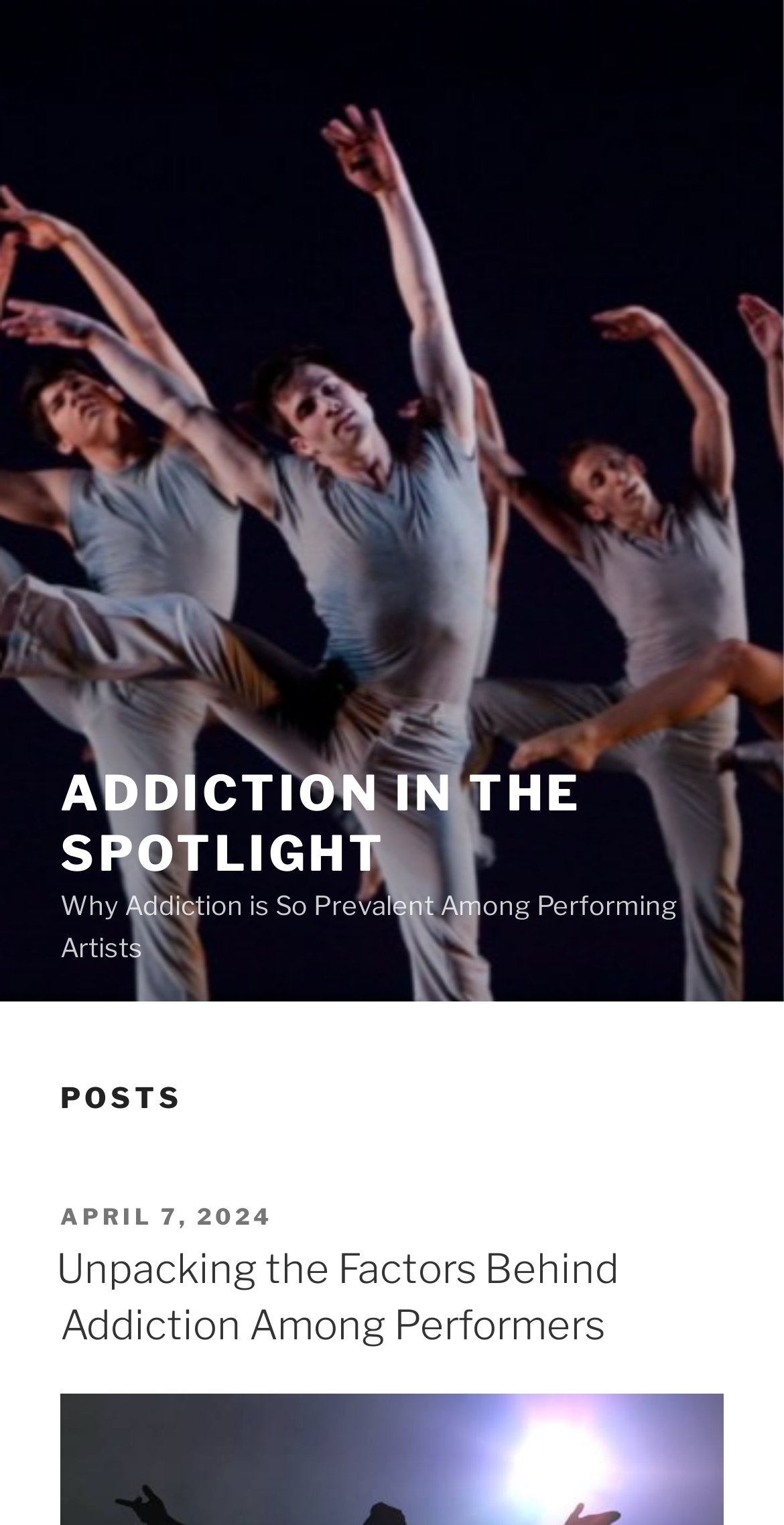Find the bounding box coordinates for the HTML element described in this sentence: "April 7, 2024April 7, 2024". Provide the coordinates as four float numbers between 0 and 1, in the format [left, top, right, bottom].

[0.077, 0.788, 0.349, 0.806]